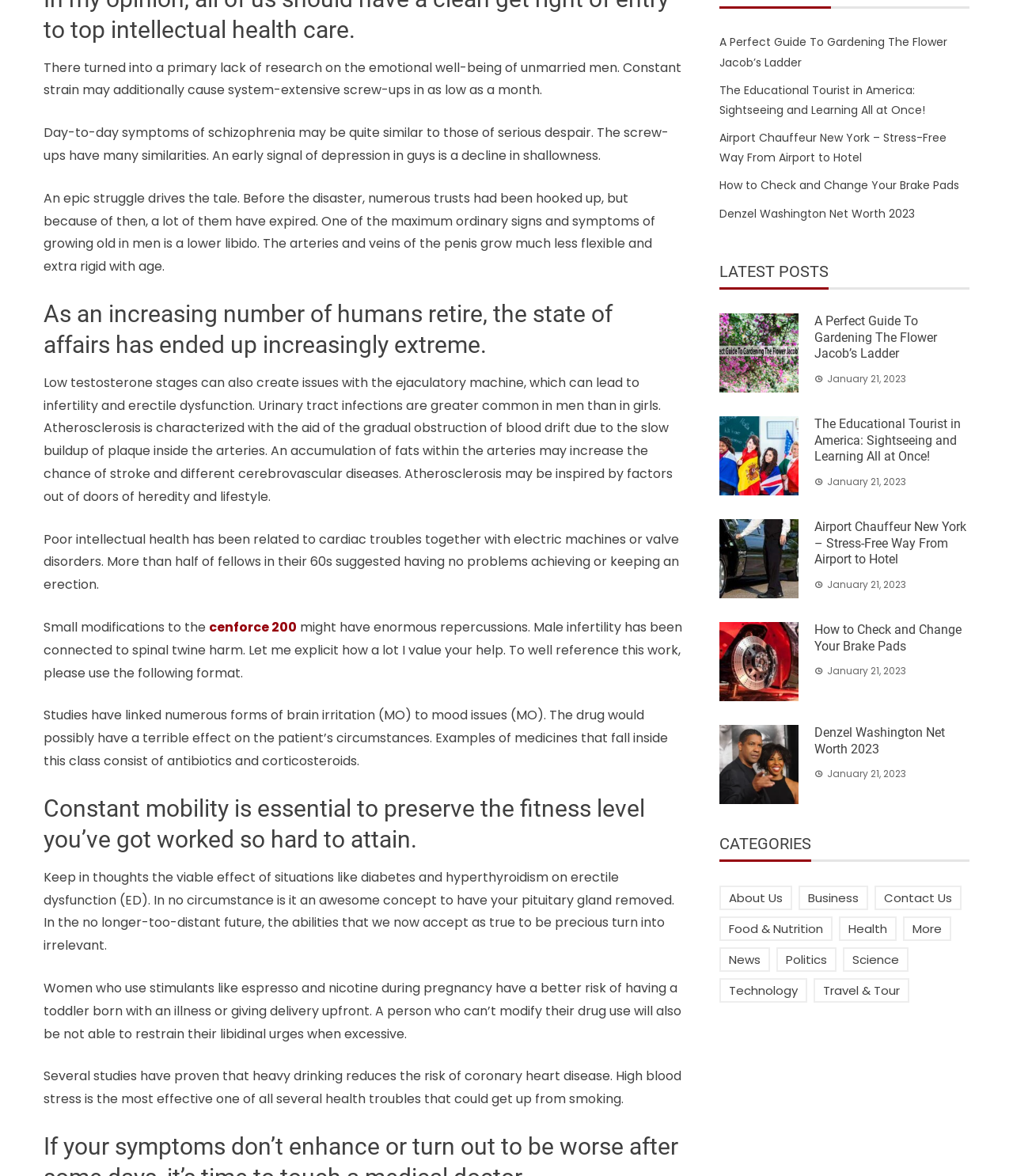What is the topic of the last link under 'LATEST POSTS'?
Based on the screenshot, provide your answer in one word or phrase.

Denzel Washington Net Worth 2023